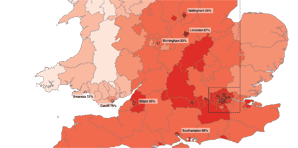What type of data is combined to reveal digital access disparities?
Please look at the screenshot and answer in one word or a short phrase.

OxIS and census data